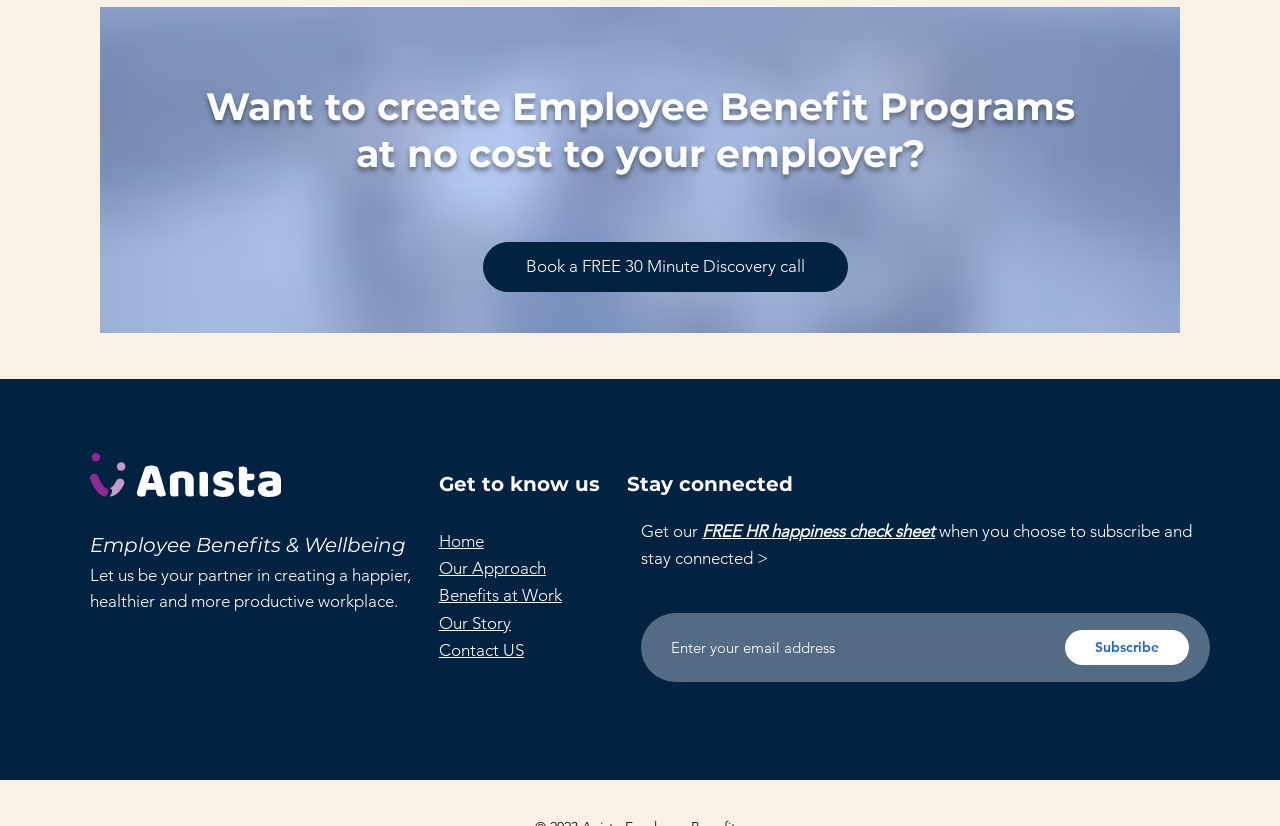Give a one-word or short phrase answer to this question: 
What is the main topic of the webpage?

Employee Benefits